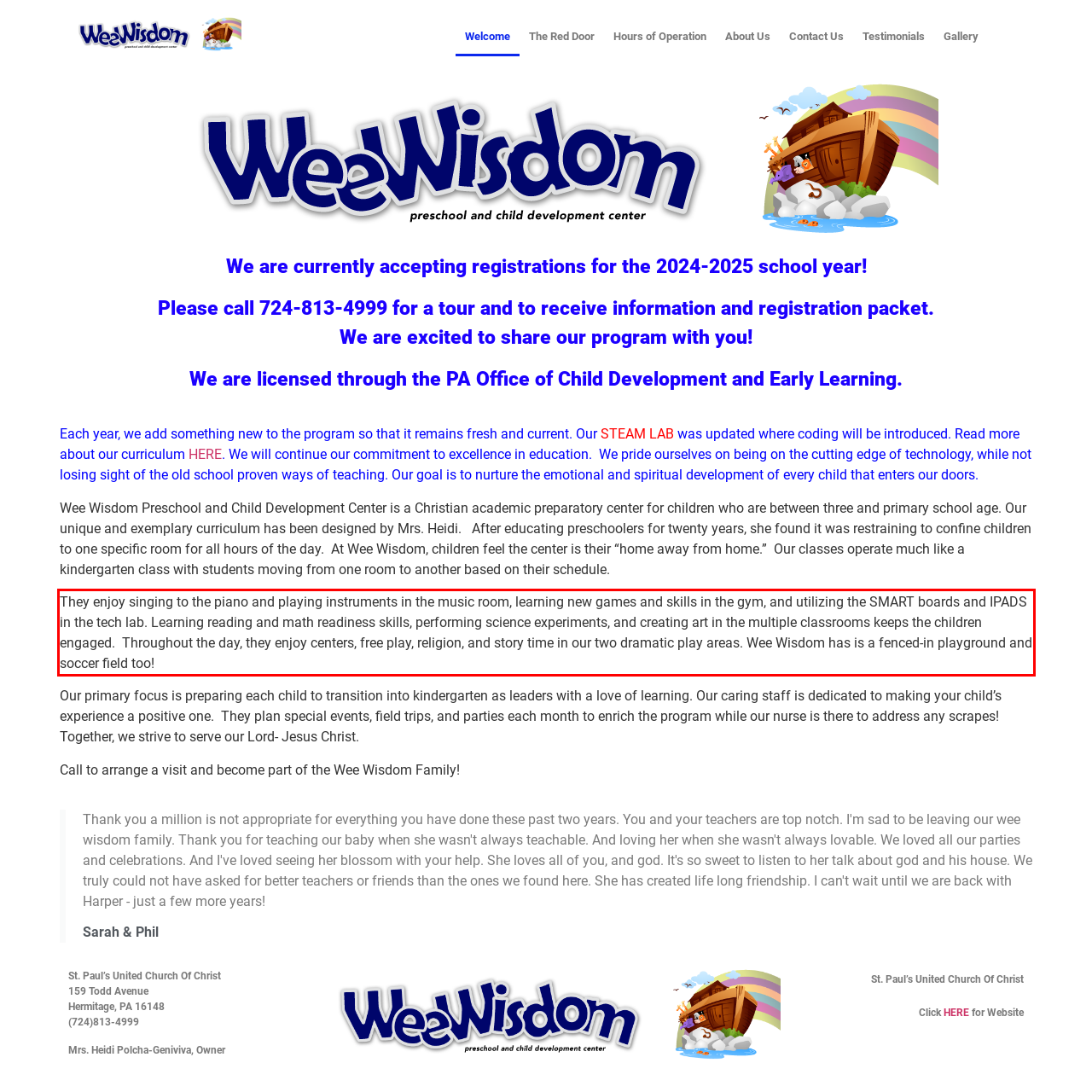Observe the screenshot of the webpage that includes a red rectangle bounding box. Conduct OCR on the content inside this red bounding box and generate the text.

They enjoy singing to the piano and playing instruments in the music room, learning new games and skills in the gym, and utilizing the SMART boards and IPADS in the tech lab. Learning reading and math readiness skills, performing science experiments, and creating art in the multiple classrooms keeps the children engaged. Throughout the day, they enjoy centers, free play, religion, and story time in our two dramatic play areas. Wee Wisdom has is a fenced-in playground and soccer field too!